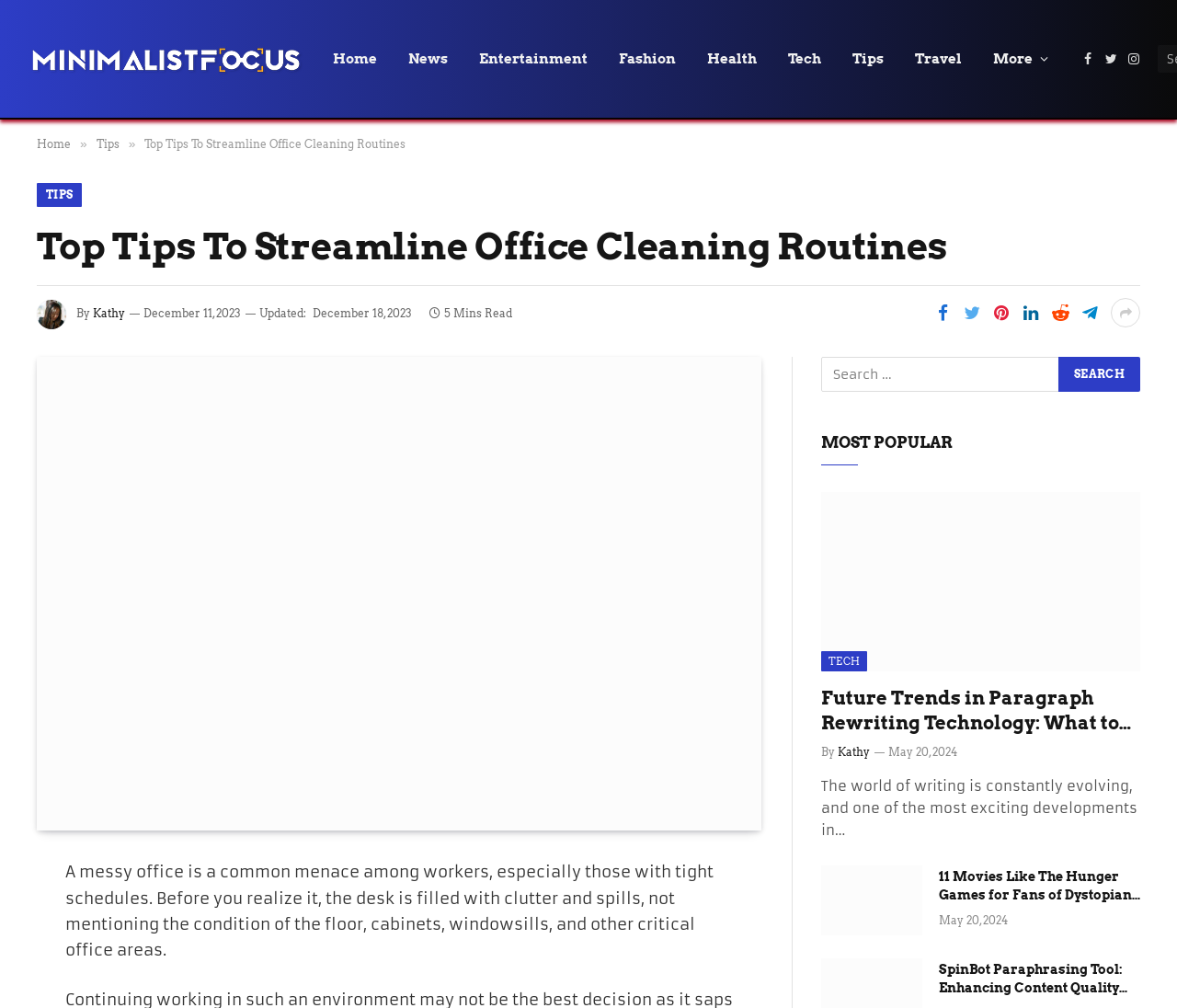What is the author of the article 'Top Tips To Streamline Office Cleaning Routines'?
Using the visual information, respond with a single word or phrase.

Kathy